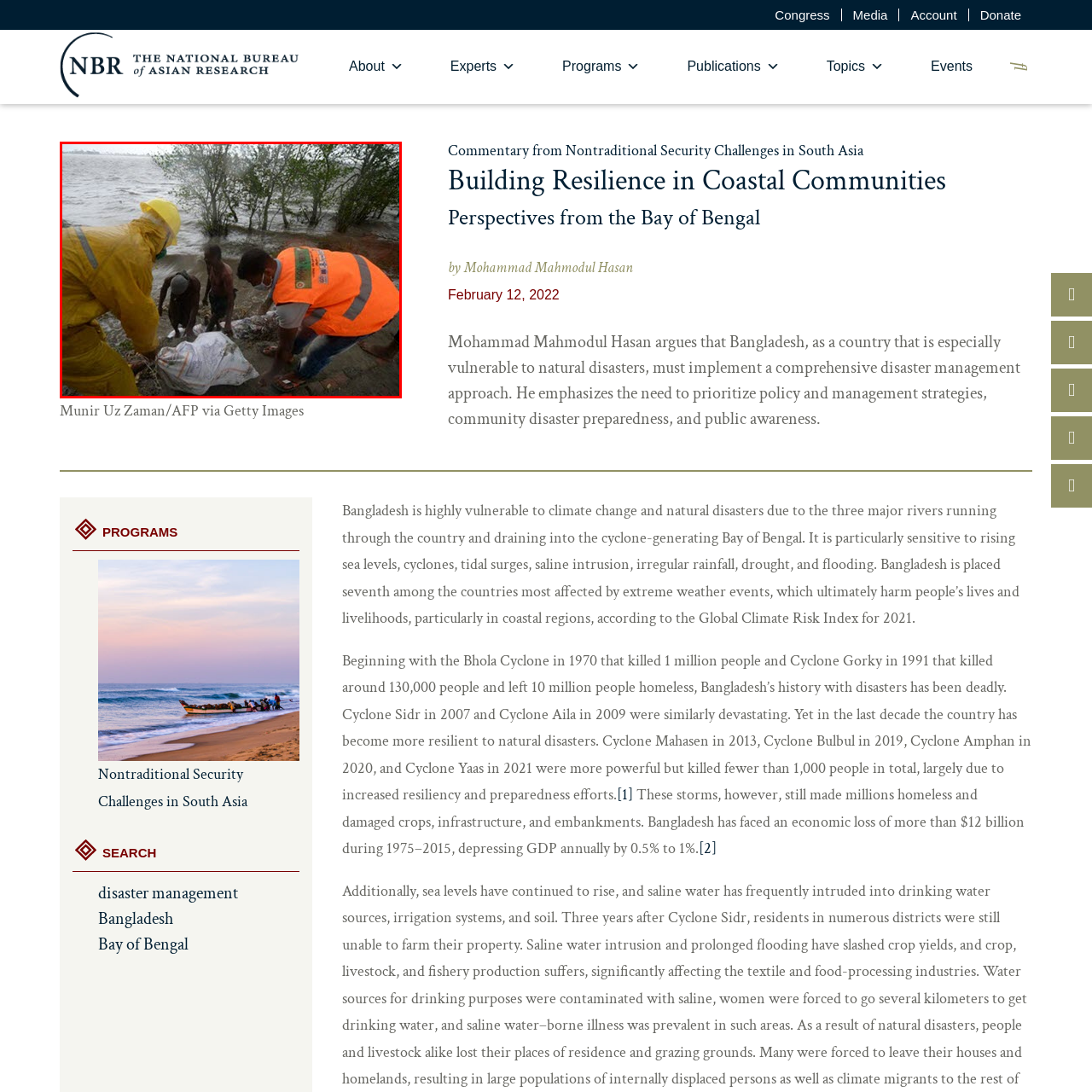Concentrate on the image area surrounded by the red border and answer the following question comprehensively: What is the possible cause of the disaster depicted in the image?

The caption suggests that the image captures the aftermath of a natural disaster, likely a cyclone or flooding, given the coastal region's vulnerability to such events and the dense vegetation in the background silhouetted against a tumultuous body of water.